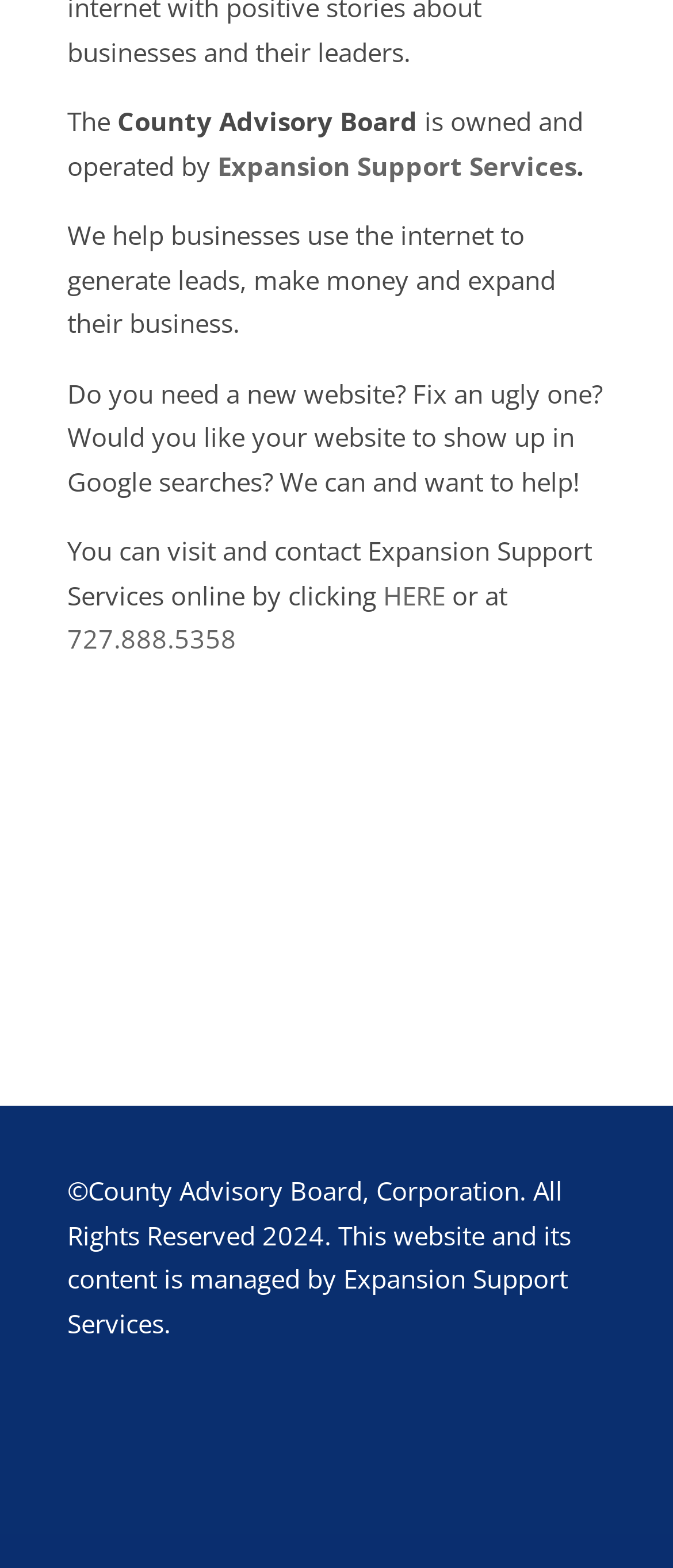Based on the description "727.888.5358", find the bounding box of the specified UI element.

[0.1, 0.396, 0.351, 0.418]